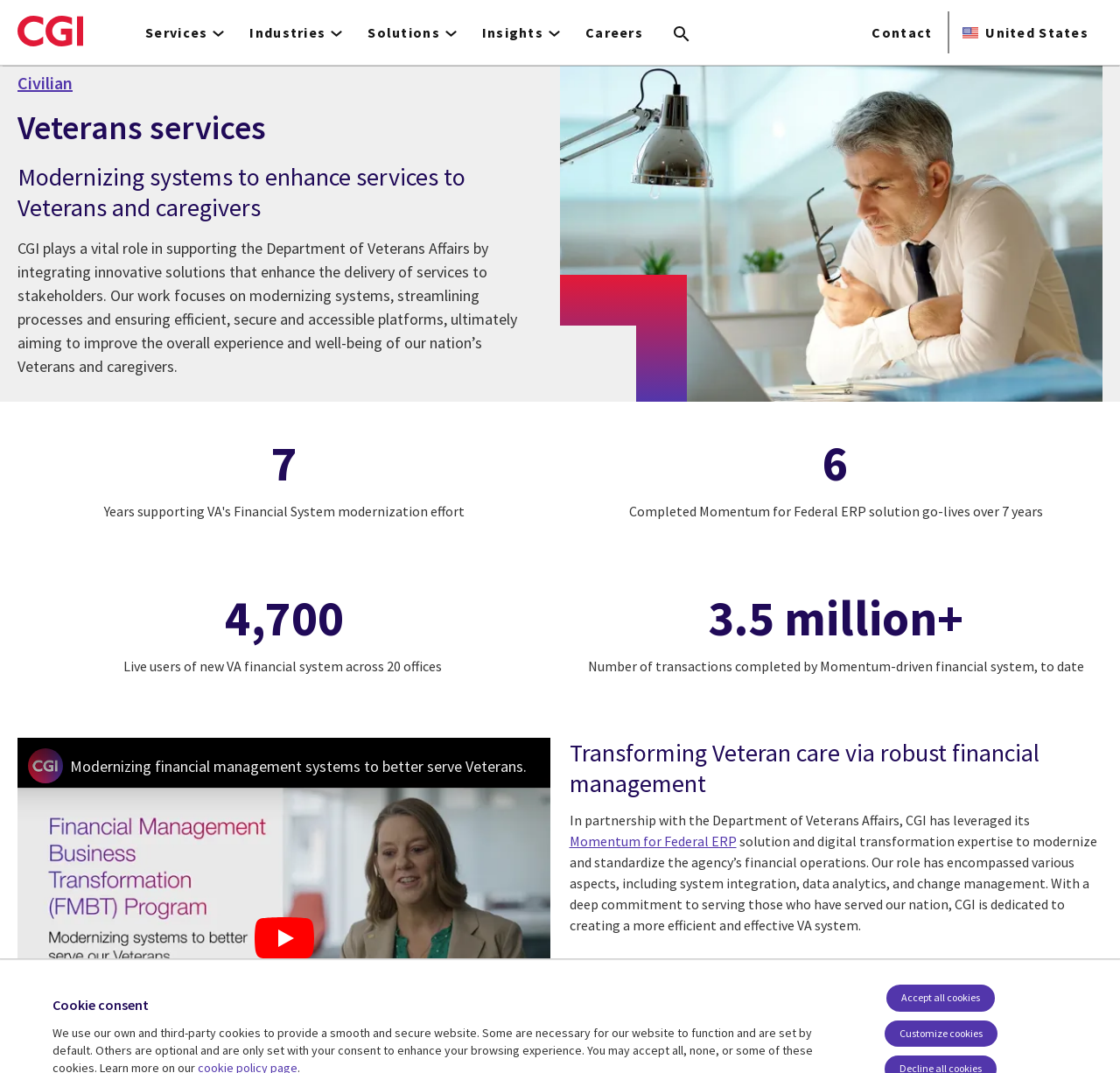Please determine the bounding box coordinates of the element's region to click for the following instruction: "Click the 'Contact' button".

[0.766, 0.0, 0.845, 0.06]